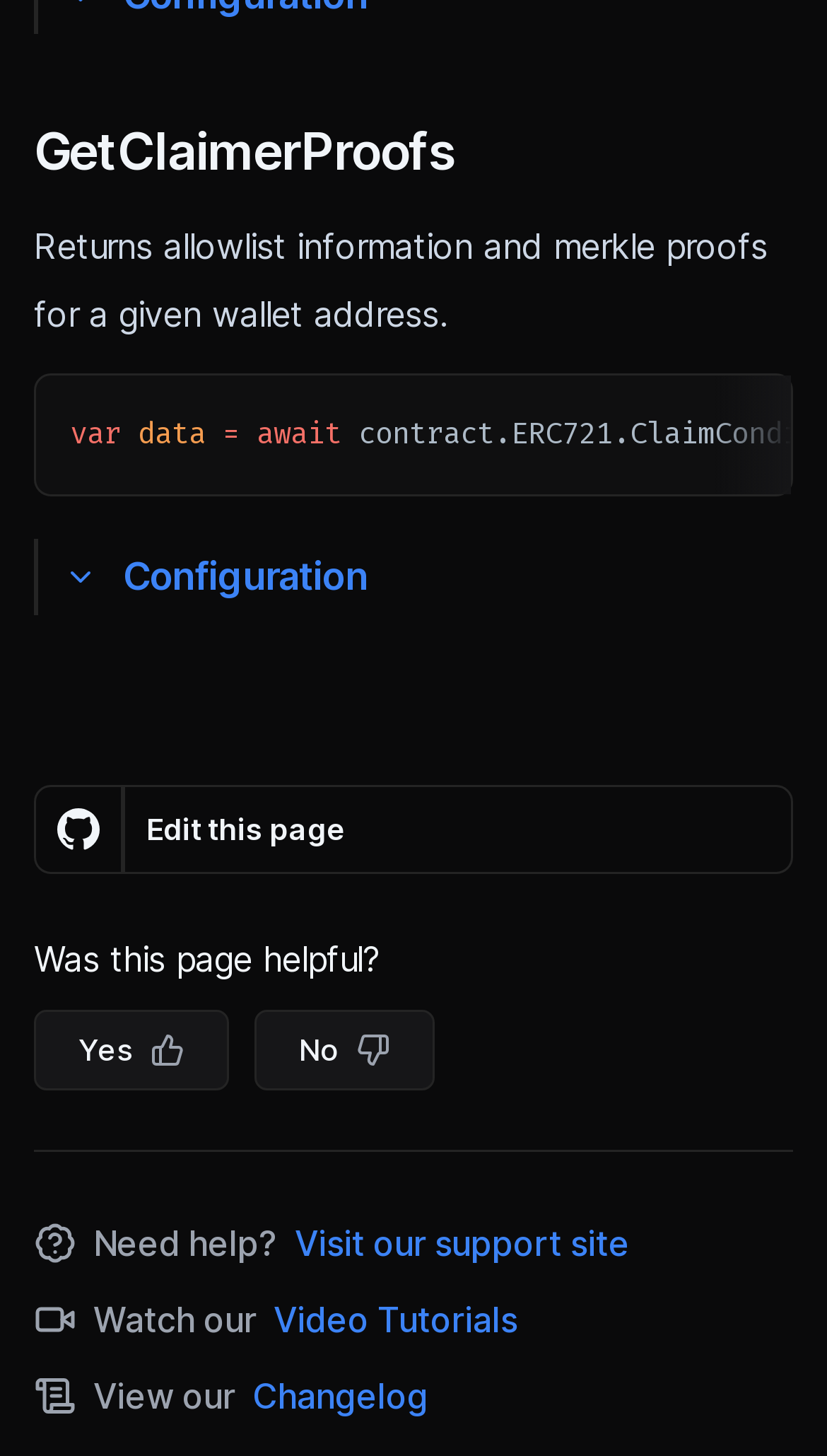Determine the bounding box coordinates for the HTML element mentioned in the following description: "Visit our support site". The coordinates should be a list of four floats ranging from 0 to 1, represented as [left, top, right, bottom].

[0.356, 0.836, 0.762, 0.871]